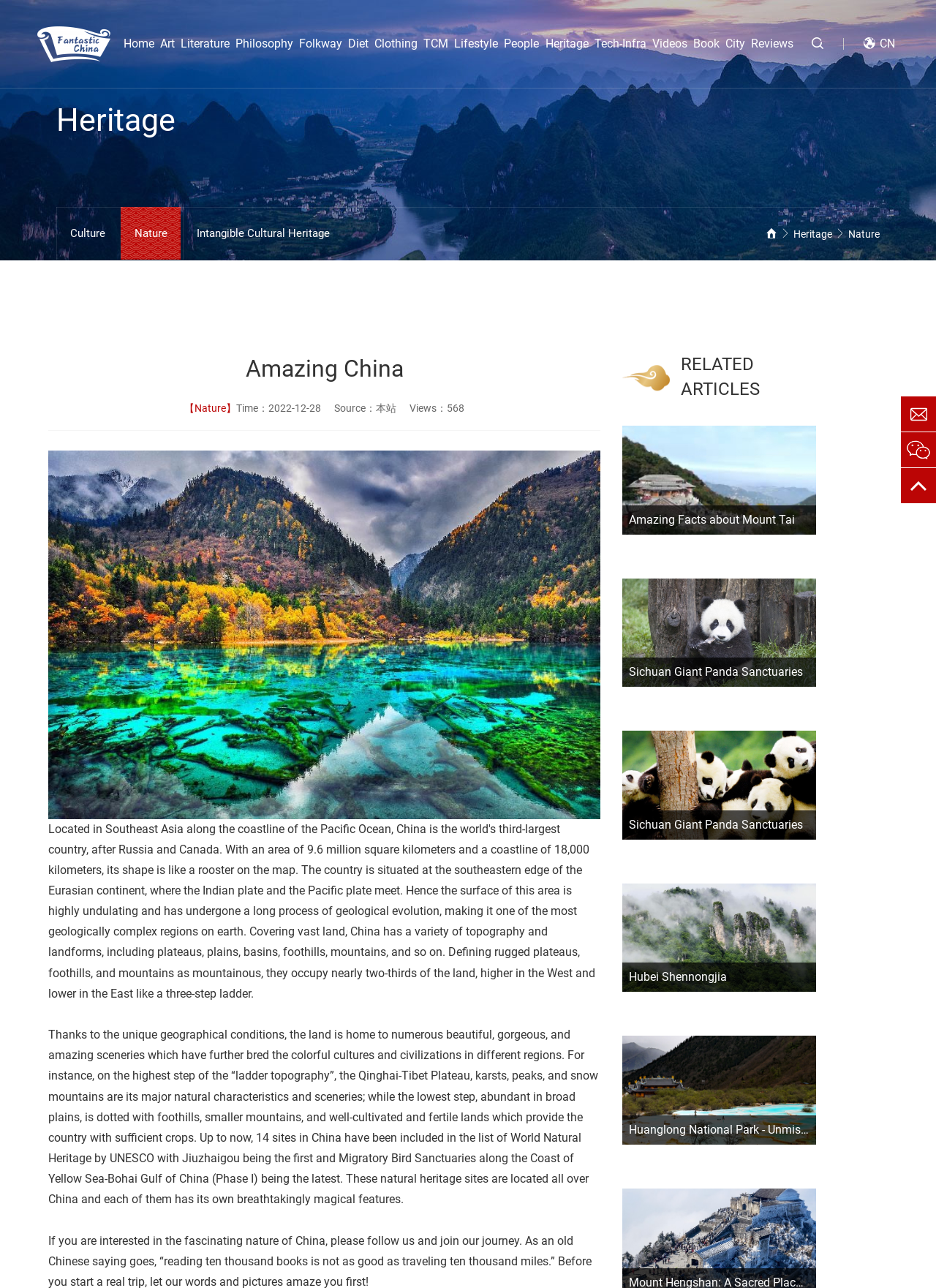Refer to the image and provide a thorough answer to this question:
How many sites in China have been included in the list of World Natural Heritage by UNESCO?

According to the webpage content, it is stated that 'Up to now, 14 sites in China have been included in the list of World Natural Heritage by UNESCO...'.